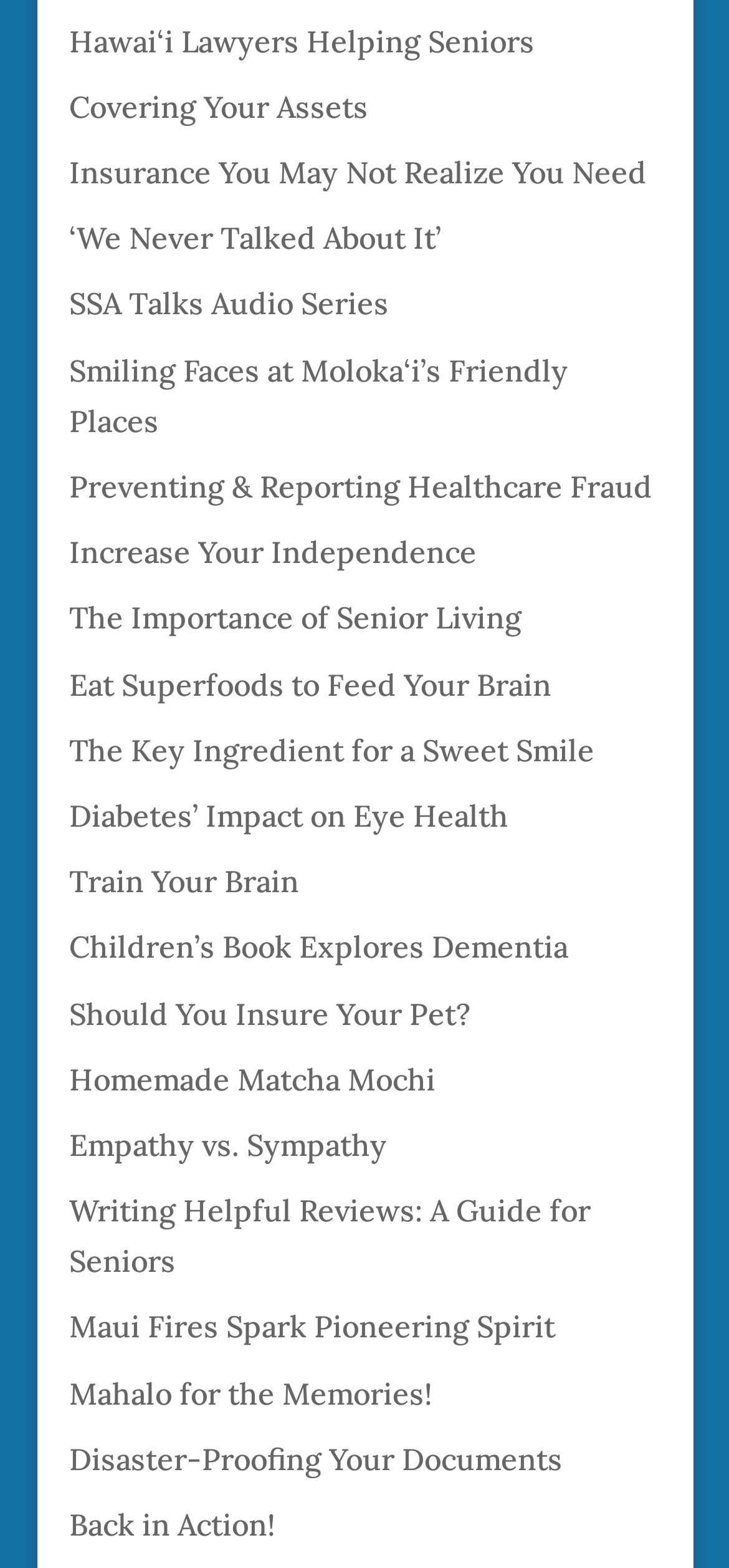Determine the bounding box coordinates of the target area to click to execute the following instruction: "Discover 'Eat Superfoods to Feed Your Brain'."

[0.095, 0.424, 0.757, 0.448]